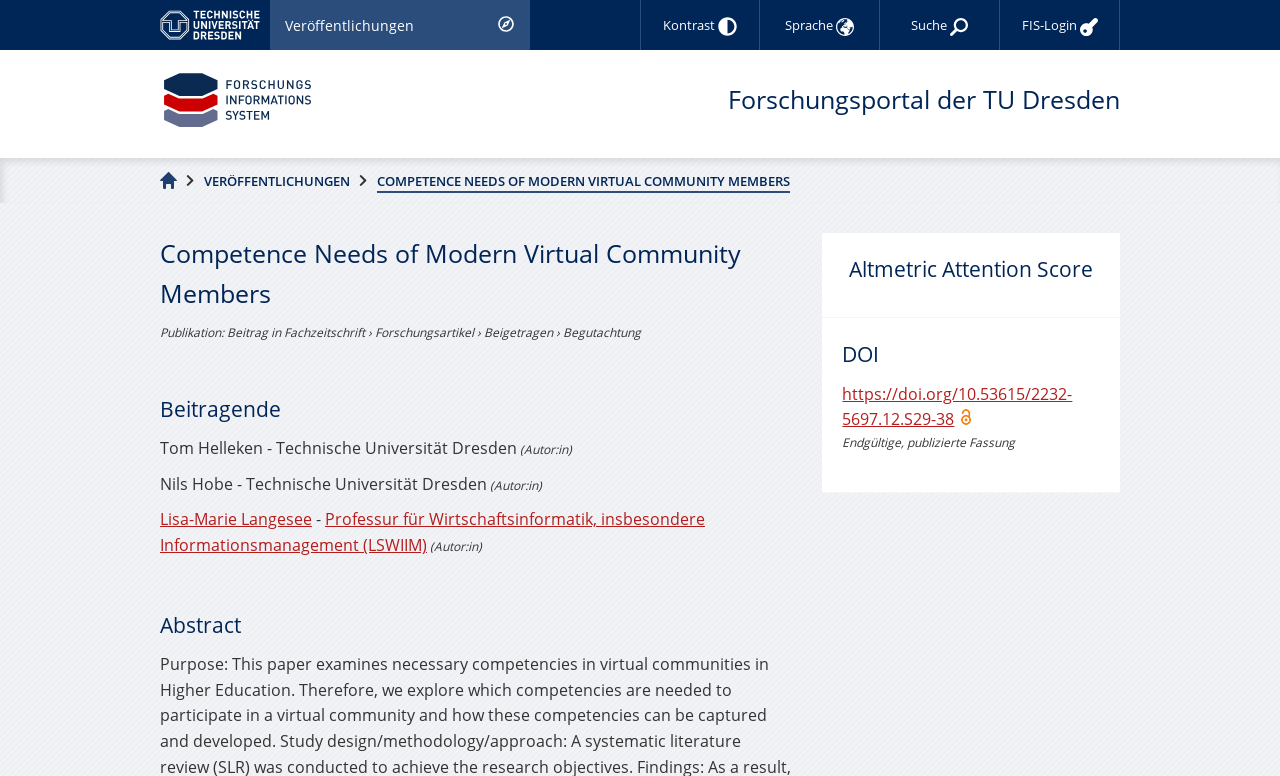What is the type of publication?
Refer to the screenshot and answer in one word or phrase.

Forschungsartikel